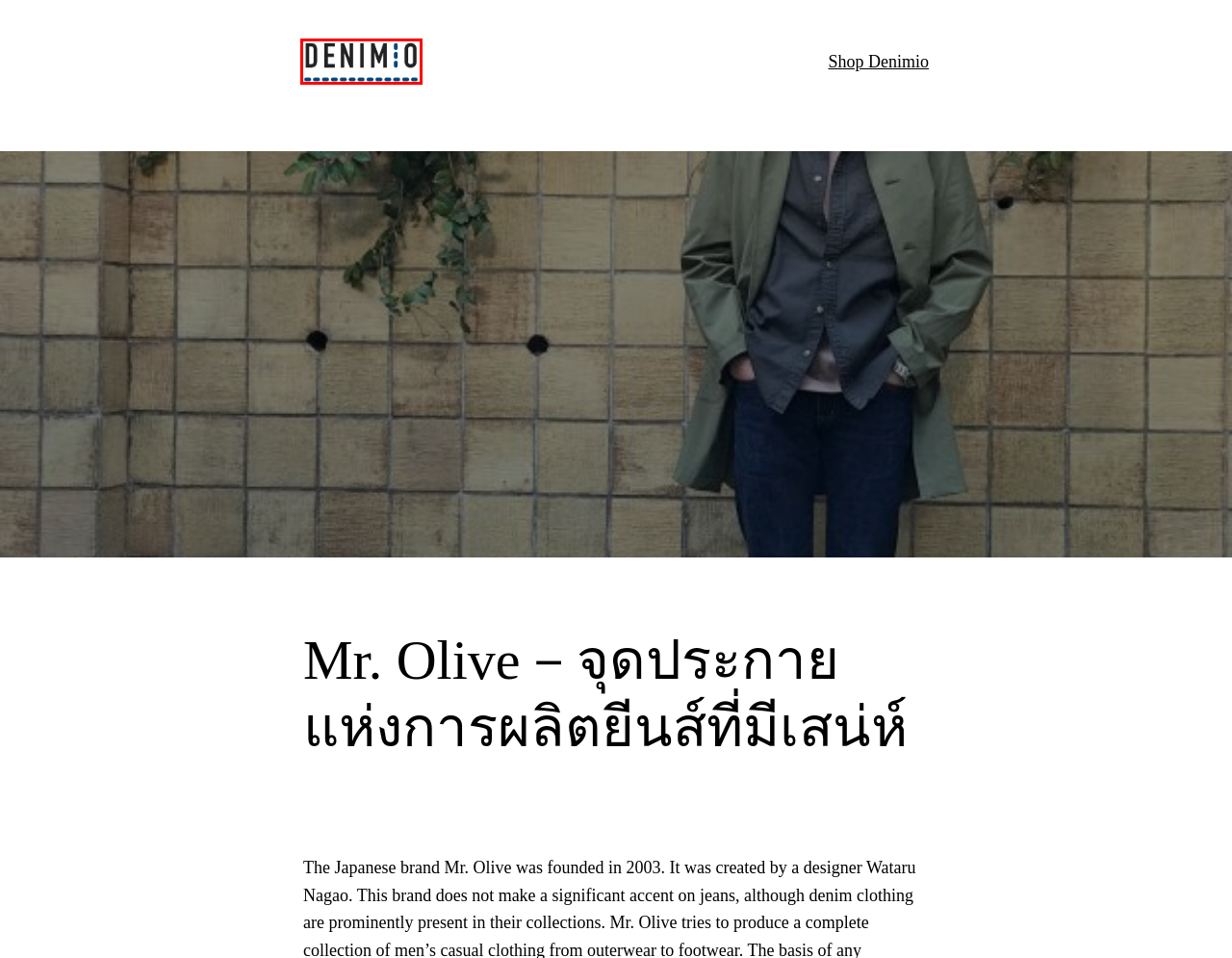You are provided with a screenshot of a webpage containing a red rectangle bounding box. Identify the webpage description that best matches the new webpage after the element in the bounding box is clicked. Here are the potential descriptions:
A. boots – Denimio Blog
B. parka – Denimio Blog
C. Denimio.com | Momotaro Jeans, ONI DENIM, Samurai Jeans & Studio D'Artisan | Japanese Denim
D. Mr. Olive－데님 마술을 일으키는 불꽃 – Denimio Blog
E. Mr. Olive – Denimio Blog
F. Mr. Olive－Koleksi Penting Denim Magic – Denimio Blog
G. E.O.I – Denimio Blog
H. Denimio Blog

H